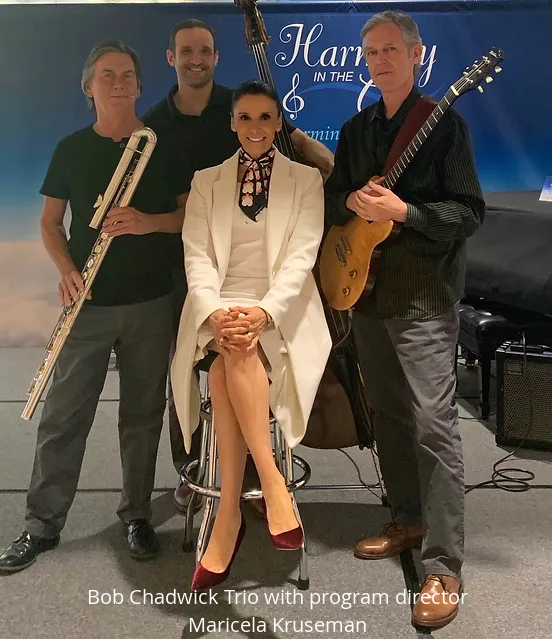Provide a comprehensive description of the image.

The image depicts the Bob Chadwick Trio posing with Maricela Kruseman, the program director, in a vibrant performance setting. The trio features three musicians: the leftmost member plays the flute, while the guitarist stands on the right, holding an electric guitar. In the center, Maricela Kruseman is seated, dressed elegantly in a white coat that adds a touch of sophistication to the ensemble. The background hints at a musical theme, with a banner that reads “Harmony in the Air,” likely indicating their participation in a cultural or community event. This performance is part of the "Harmony in the Air" program, aimed at enriching the ambiance in Houston's airports through live music.